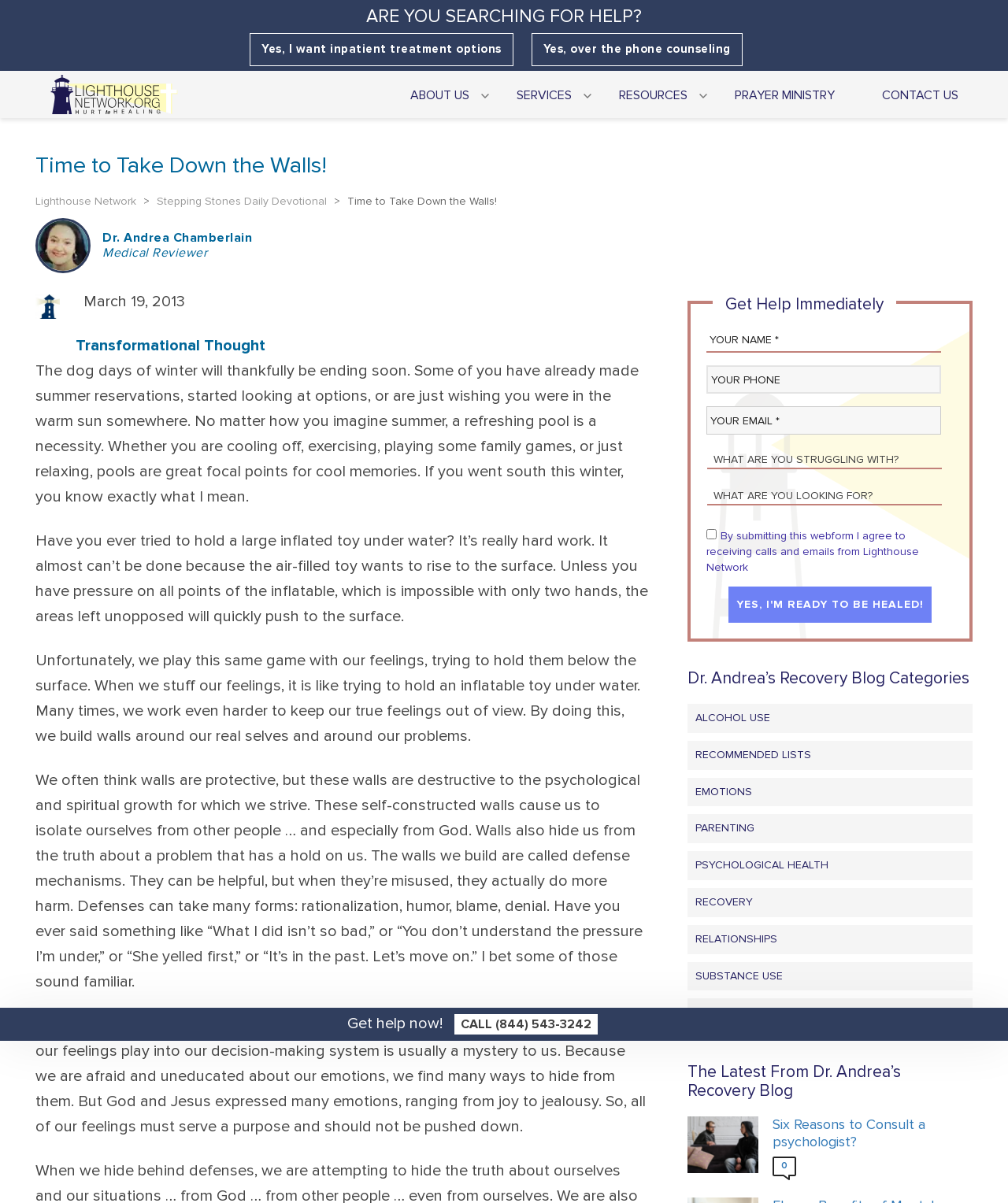Answer the question in a single word or phrase:
What is the phone number to call for help?

(844) 543-3242